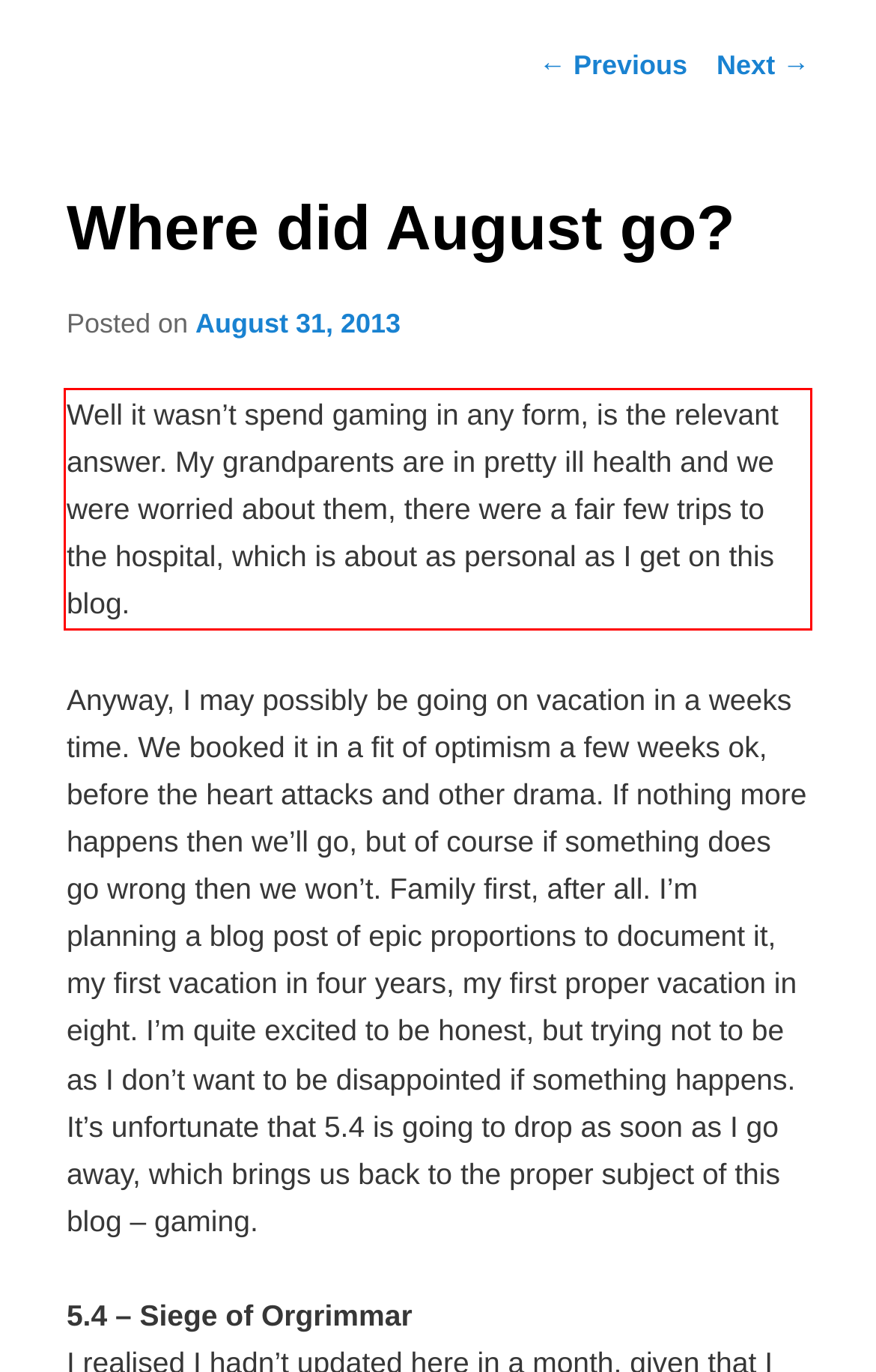Please extract the text content within the red bounding box on the webpage screenshot using OCR.

Well it wasn’t spend gaming in any form, is the relevant answer. My grandparents are in pretty ill health and we were worried about them, there were a fair few trips to the hospital, which is about as personal as I get on this blog.